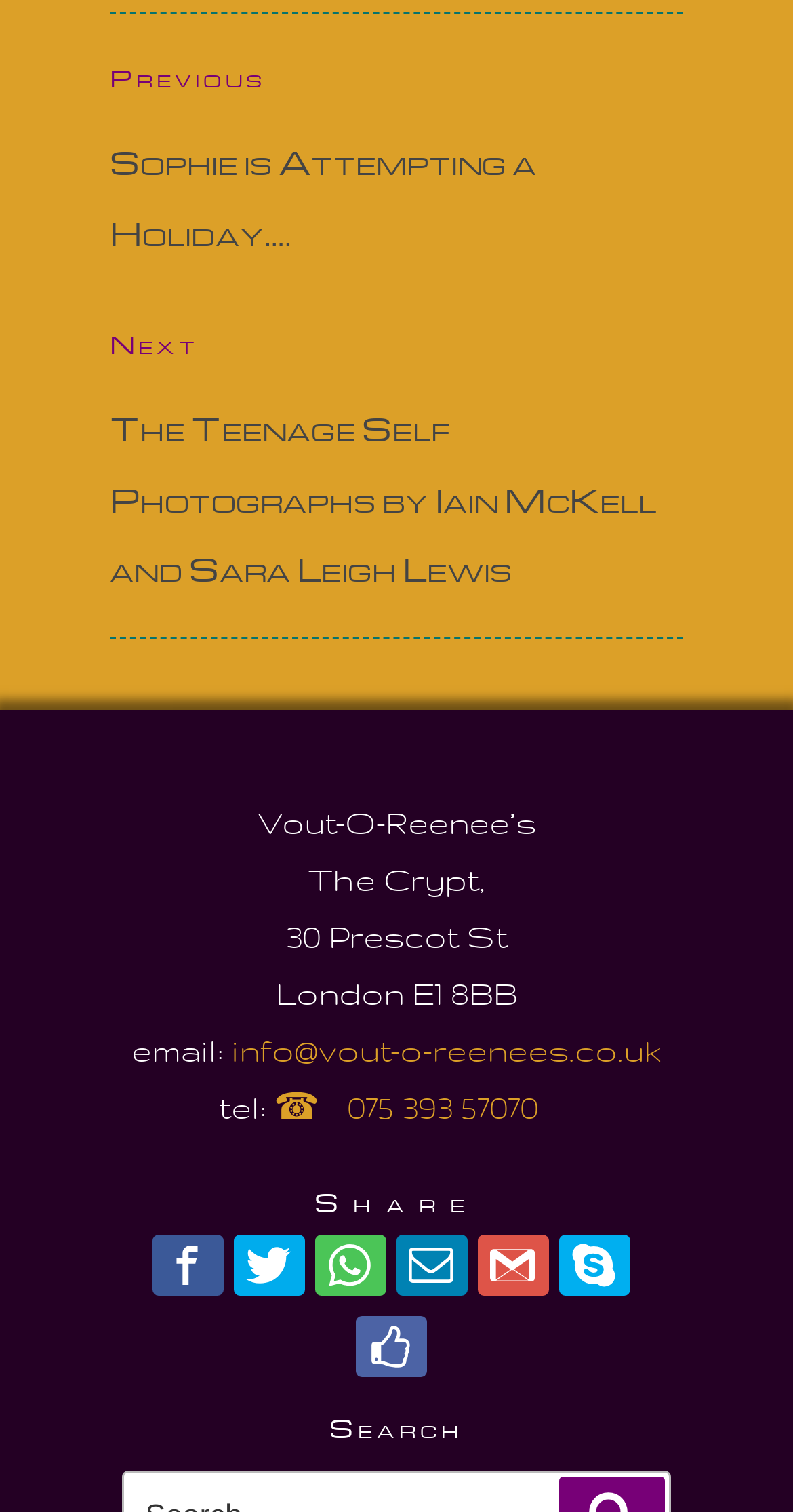From the given element description: "075 393 57070", find the bounding box for the UI element. Provide the coordinates as four float numbers between 0 and 1, in the order [left, top, right, bottom].

[0.345, 0.722, 0.724, 0.744]